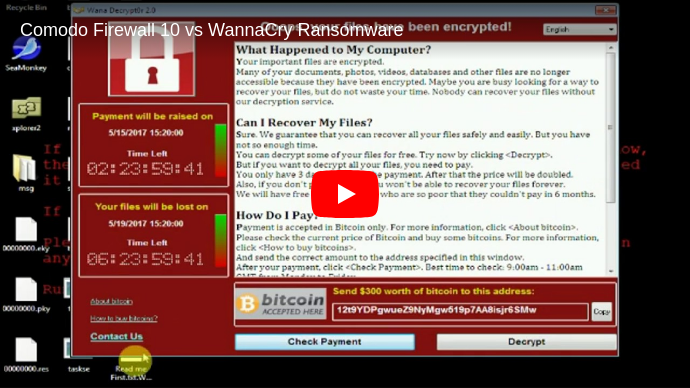Refer to the image and offer a detailed explanation in response to the question: What cryptocurrency is used for the ransom demand?

The ransom demand is expressed in Bitcoin, which is a popular cryptocurrency, suggesting that the attackers are demanding payment in this digital currency in exchange for the decryption key.